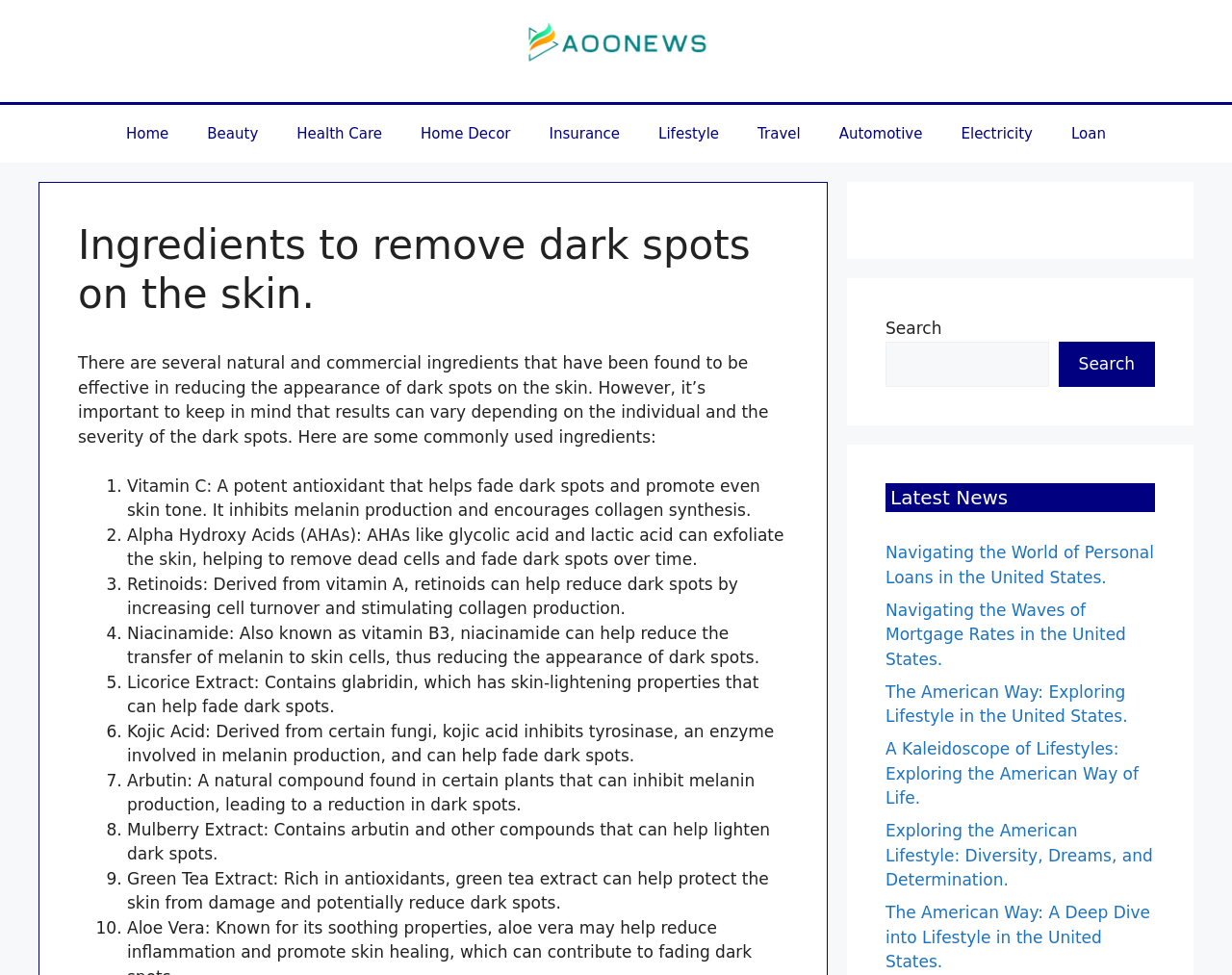Give a detailed overview of the webpage's appearance and contents.

The webpage is about ingredients to remove dark spots on the skin. At the top, there is a banner with the site's logo, "AooNews", and a navigation menu with links to various categories such as "Home", "Beauty", "Health Care", and more.

Below the navigation menu, there is a heading that reads "Ingredients to remove dark spots on the skin." followed by a paragraph of text that explains the effectiveness of natural and commercial ingredients in reducing dark spots. The text also mentions that results can vary depending on individual skin types and the severity of dark spots.

The main content of the page is a list of 10 ingredients, each with a brief description of its benefits in reducing dark spots. The ingredients are listed in numerical order, with markers "1." to "10." preceding each description. The ingredients include Vitamin C, Alpha Hydroxy Acids, Retinoids, Niacinamide, Licorice Extract, Kojic Acid, Arbutin, Mulberry Extract, and Green Tea Extract.

On the right side of the page, there are two complementary sections, one with a search bar and the other with a list of latest news articles. The search bar has a button labeled "Search" and allows users to search for specific topics. The latest news section has a heading "Latest News" and lists six news articles with links to their respective pages. The news articles appear to be related to personal finance, lifestyle, and mortgage rates in the United States.